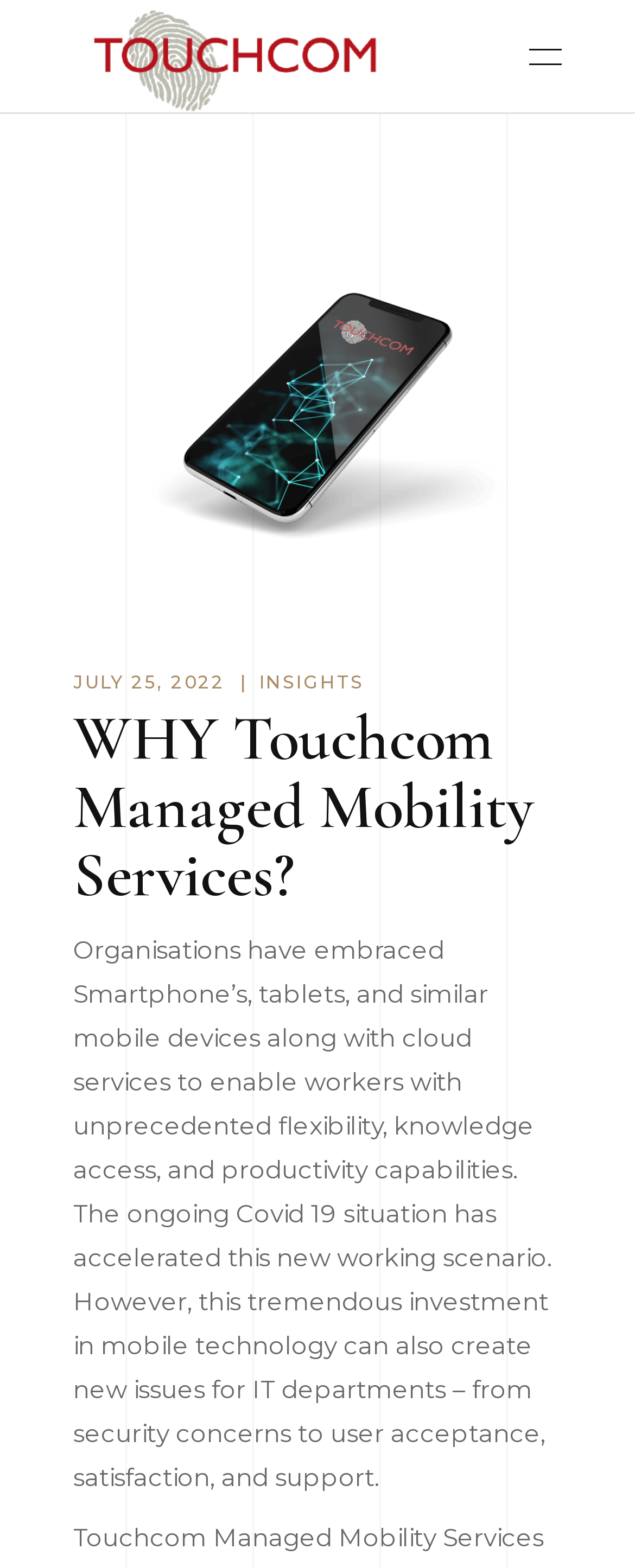Describe every aspect of the webpage comprehensively.

The webpage is about Touchcom Managed Mobility Services. At the top left, there is a mobile logo, which is a clickable link. On the top right, there are two small images, one of which is a clickable link. Below the mobile logo, there is a larger image related to managed mobility. 

On the top right side, there is a link with the date "JULY 25, 2022" and another link with the label "INSIGHTS" next to it. 

The main heading "WHY Touchcom Managed Mobility Services?" is located below the date and insights links. 

Below the heading, there is a paragraph of text that discusses how organizations have adopted mobile devices and cloud services to enable workers with flexibility, knowledge access, and productivity capabilities. The text also mentions the challenges that come with this investment, such as security concerns and user acceptance.